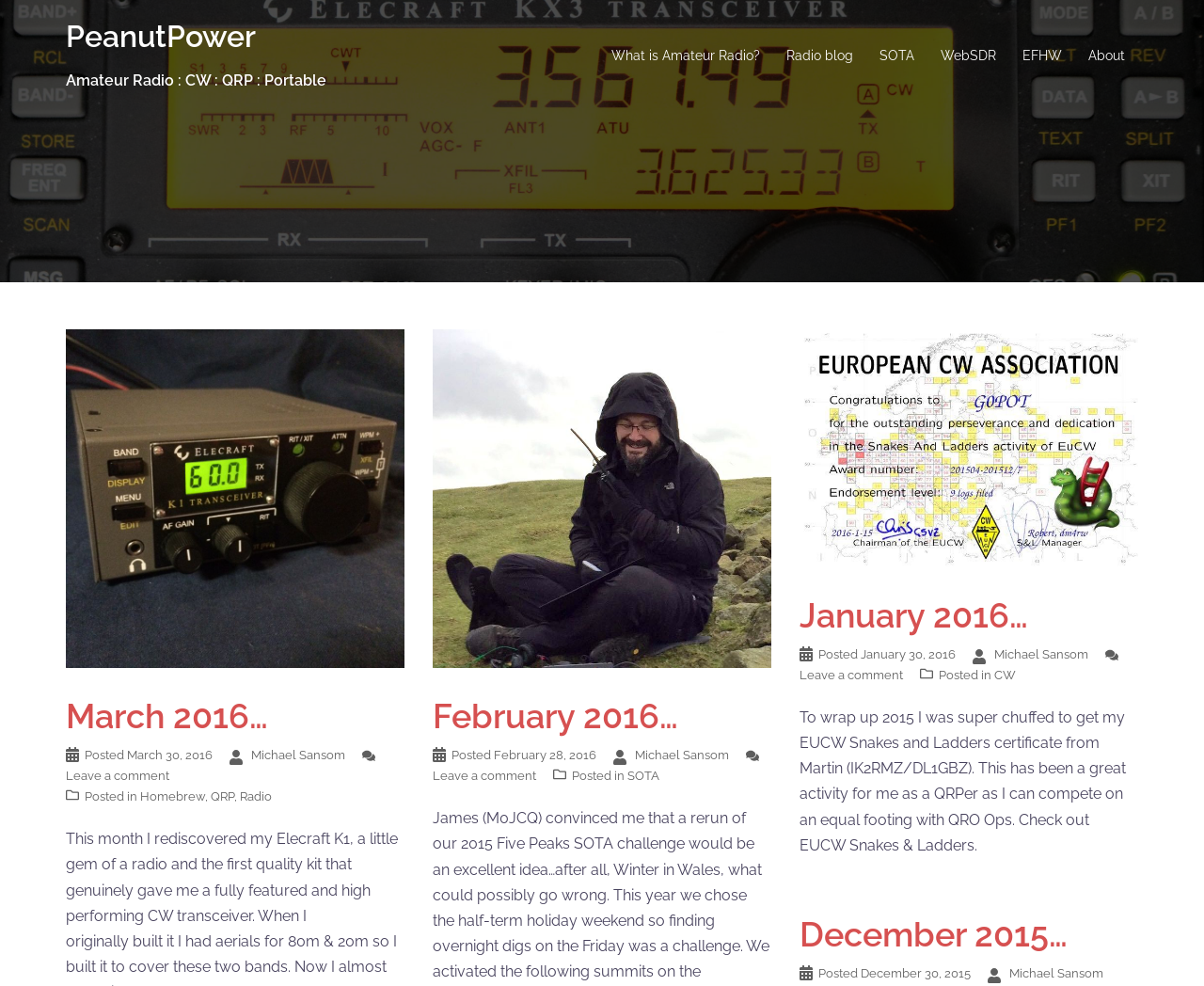Identify the bounding box coordinates for the region of the element that should be clicked to carry out the instruction: "View the 'March 2016…' article". The bounding box coordinates should be four float numbers between 0 and 1, i.e., [left, top, right, bottom].

[0.055, 0.706, 0.336, 0.756]